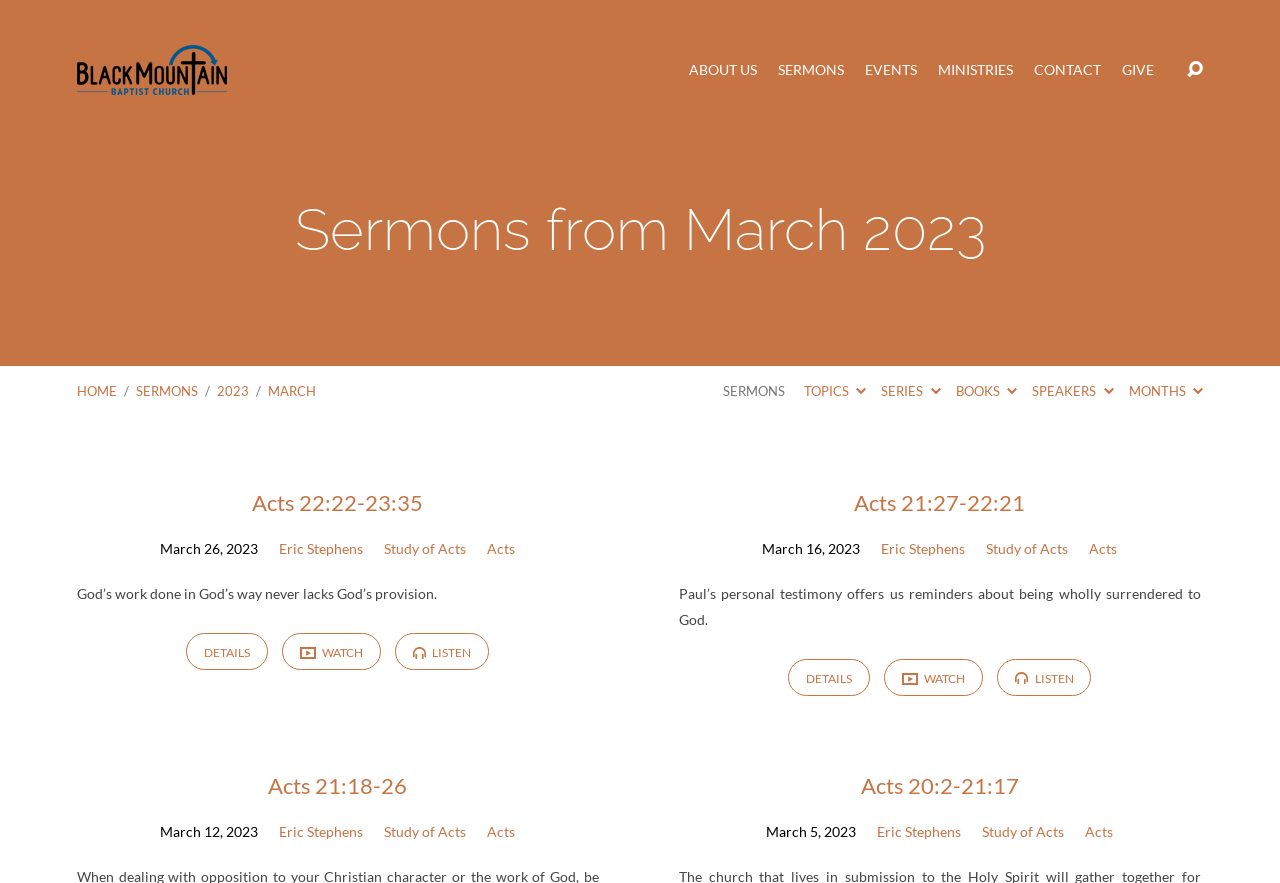What is the date of the sermon 'Acts 21:27-22:21'?
Using the image, give a concise answer in the form of a single word or short phrase.

March 16, 2023